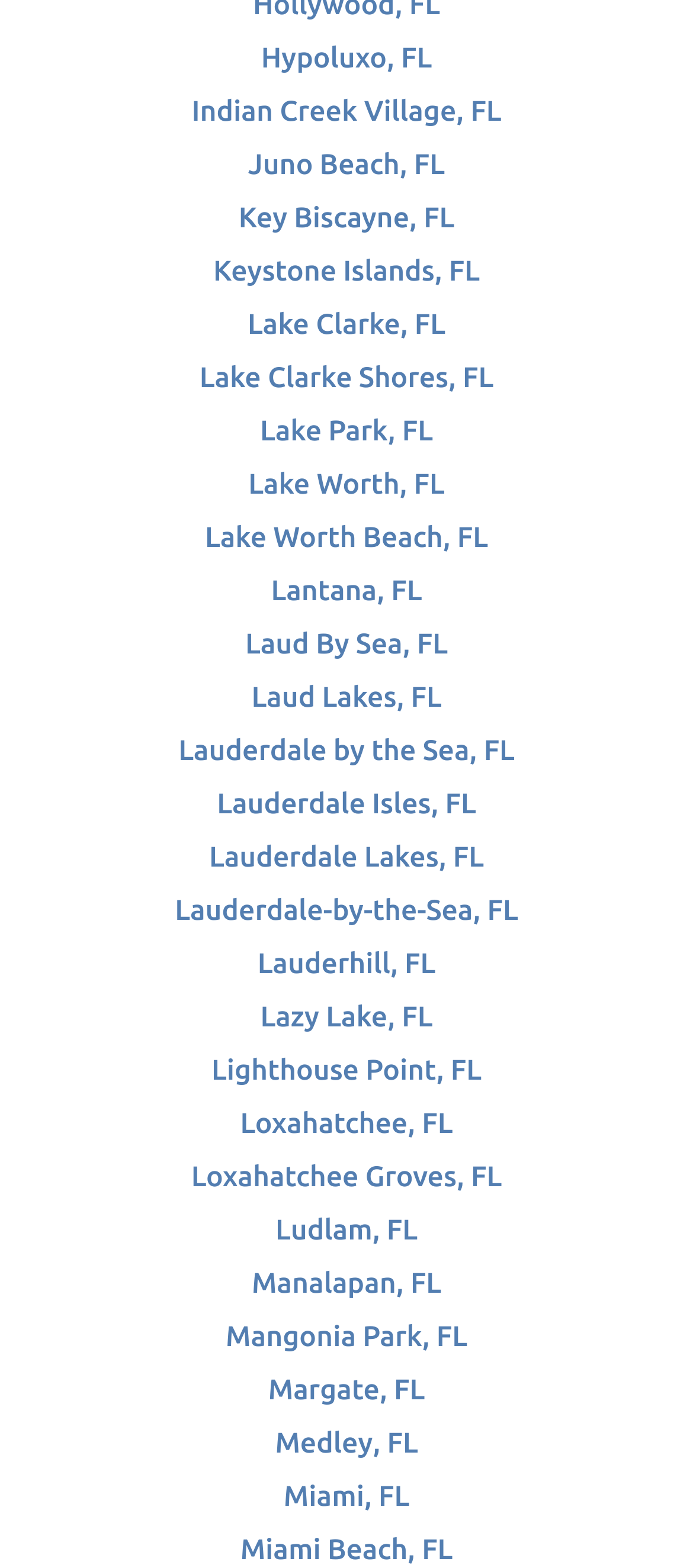Please identify the bounding box coordinates of the element that needs to be clicked to perform the following instruction: "go to Lake Worth Beach, FL".

[0.296, 0.333, 0.704, 0.353]